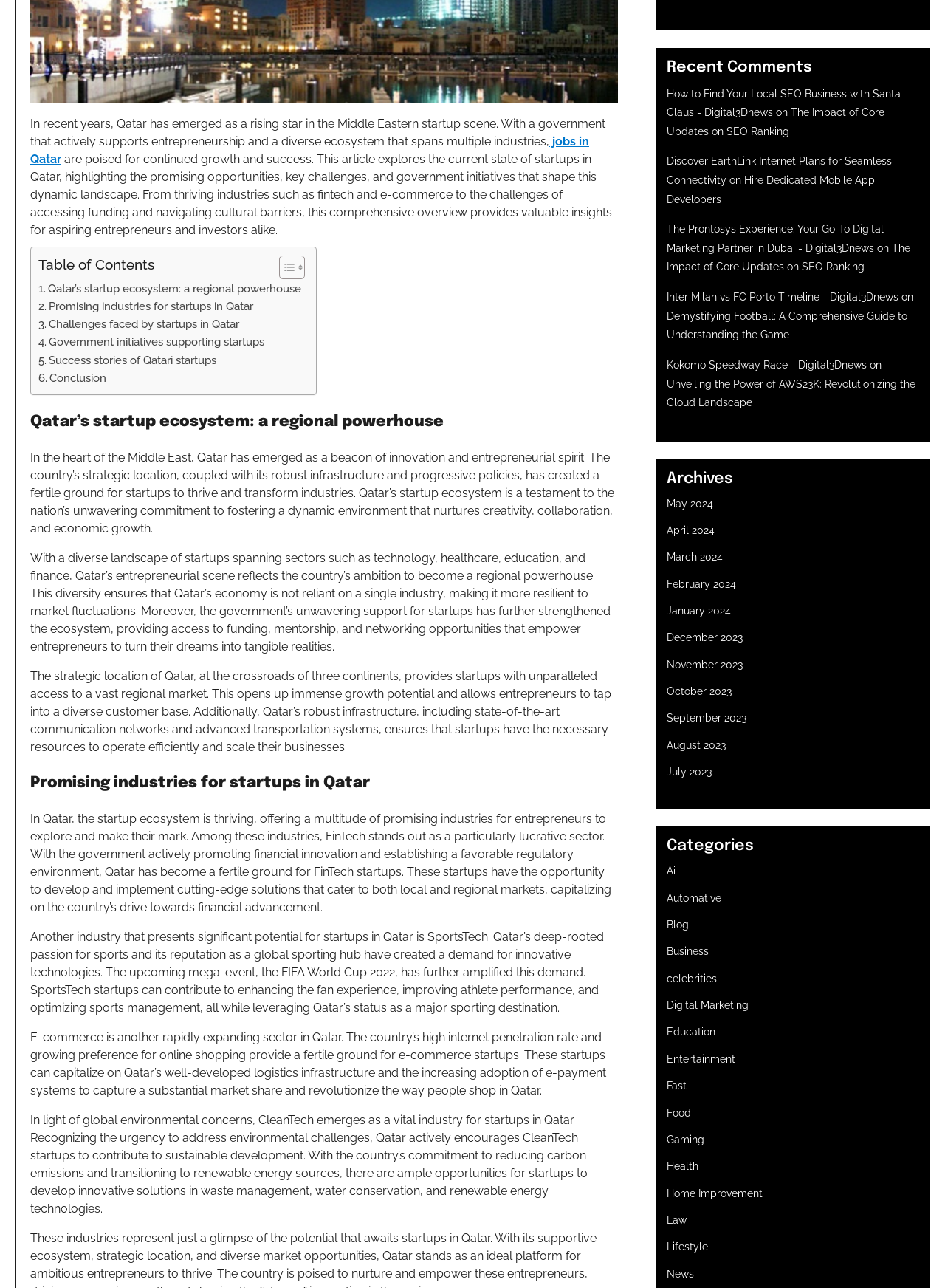Find the bounding box of the element with the following description: "Lifestyle". The coordinates must be four float numbers between 0 and 1, formatted as [left, top, right, bottom].

[0.705, 0.963, 0.749, 0.973]